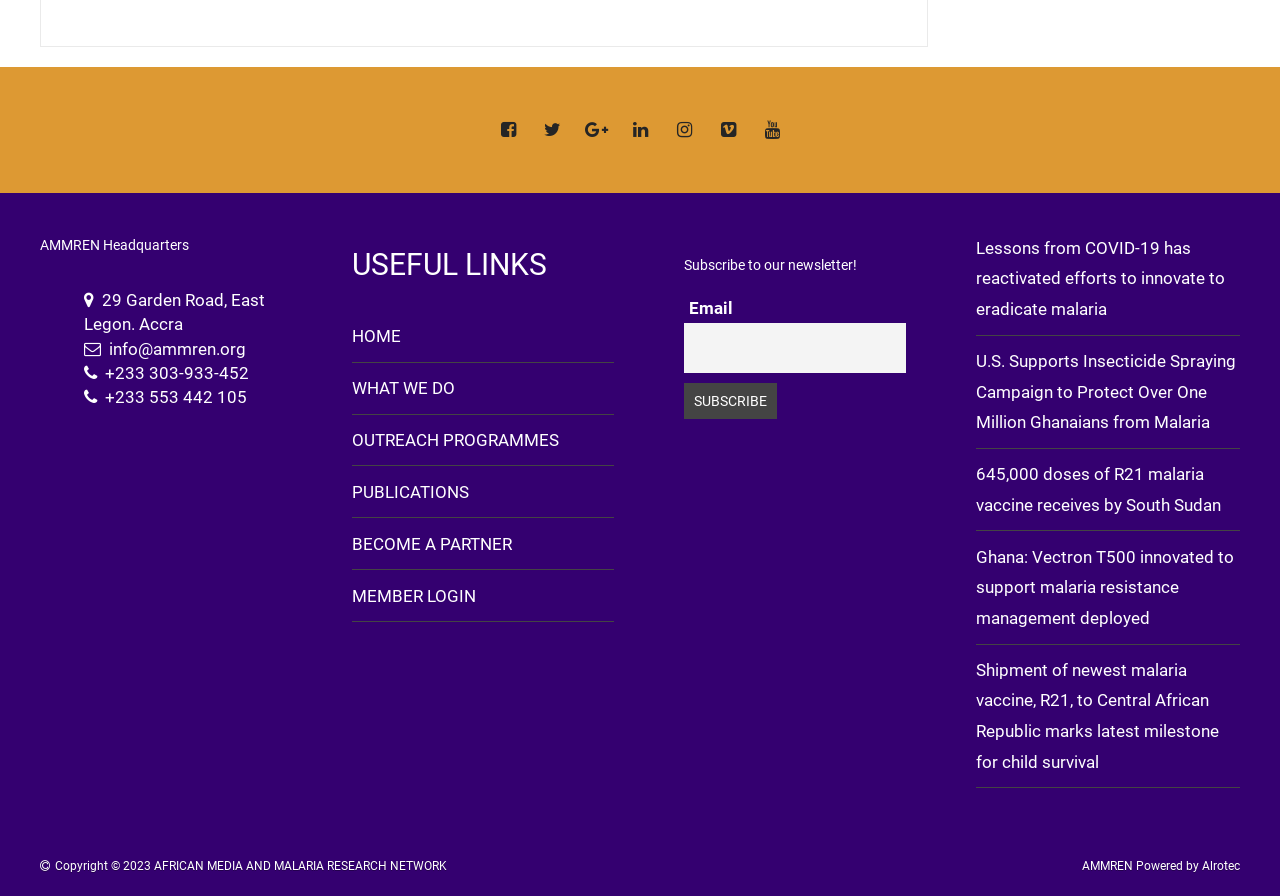Return the bounding box coordinates of the UI element that corresponds to this description: "+233 553 442 105". The coordinates must be given as four float numbers in the range of 0 and 1, [left, top, right, bottom].

[0.076, 0.432, 0.193, 0.454]